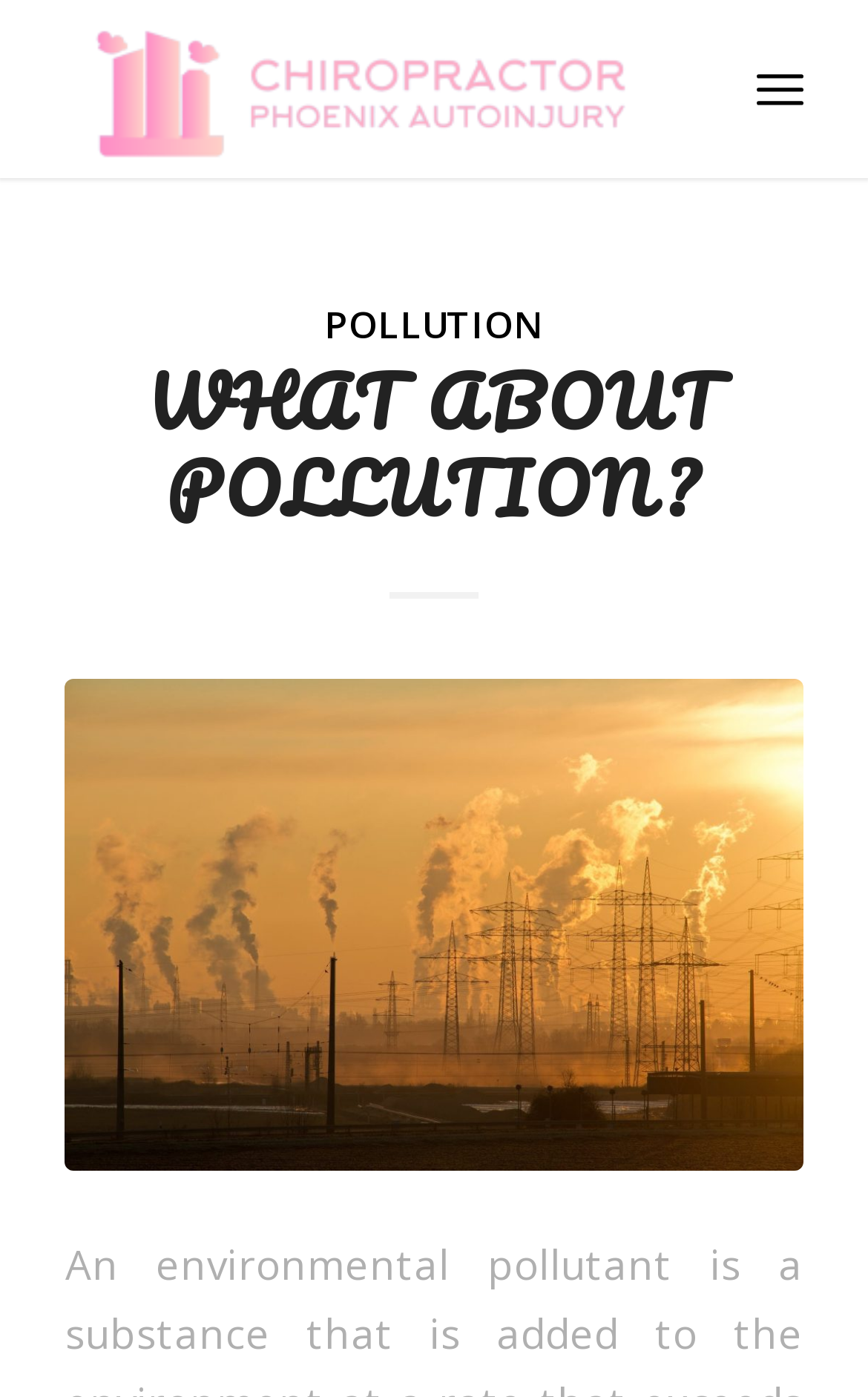Using the format (top-left x, top-left y, bottom-right x, bottom-right y), and given the element description, identify the bounding box coordinates within the screenshot: Checkout

None